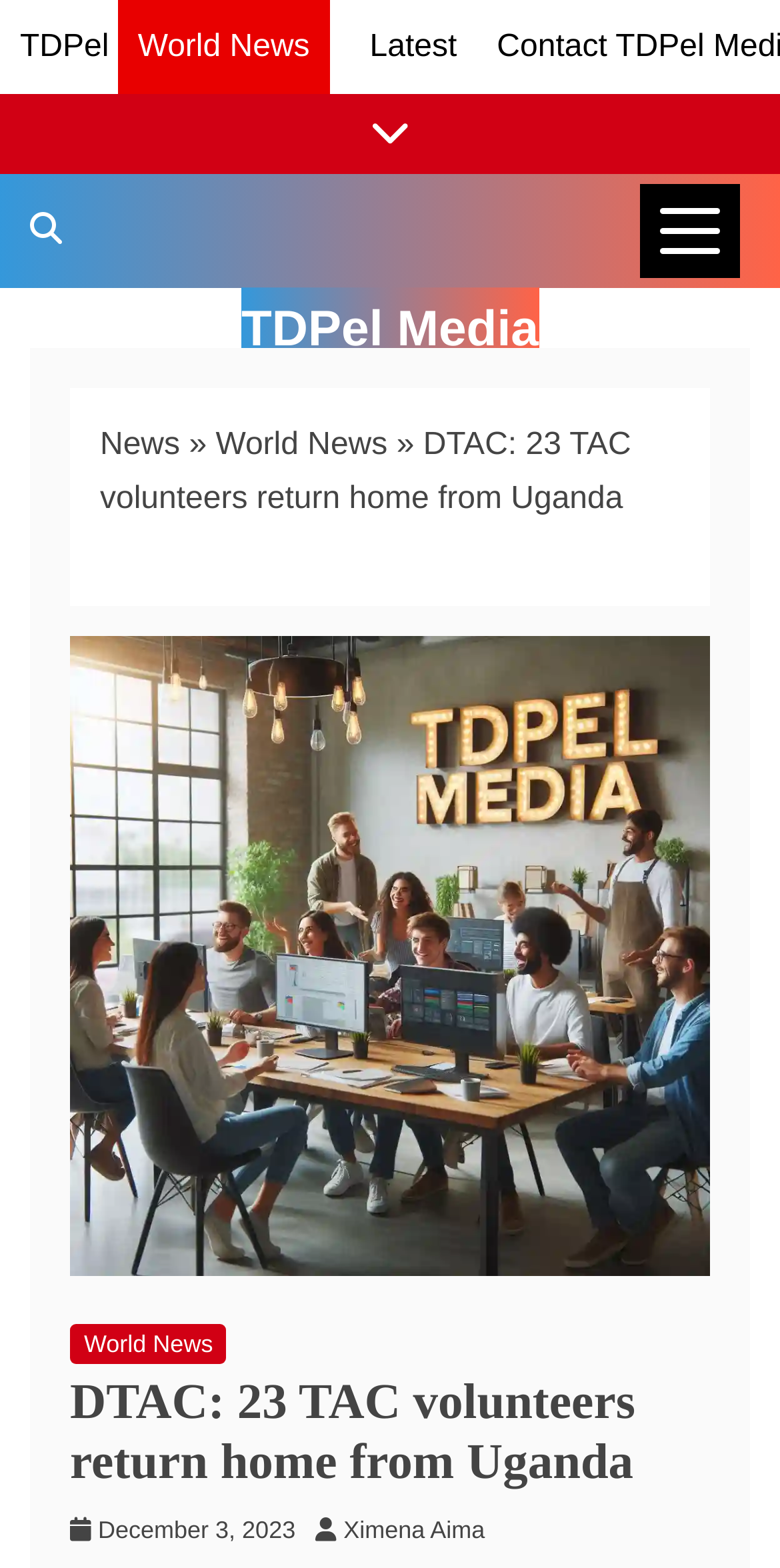Please identify the coordinates of the bounding box for the clickable region that will accomplish this instruction: "Expand the 'News Categories' menu".

[0.821, 0.118, 0.949, 0.178]